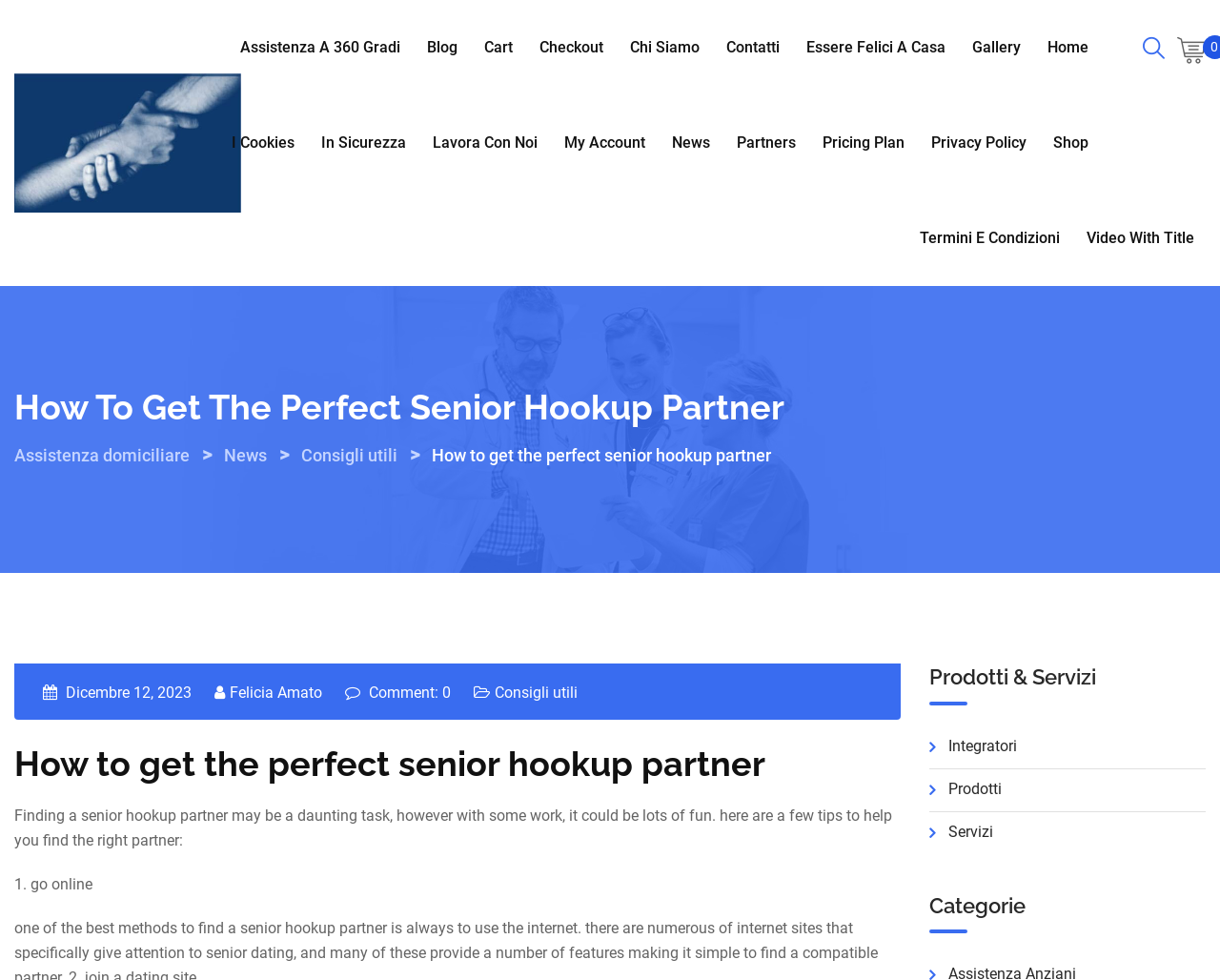What is the first tip for finding a senior hookup partner?
Look at the screenshot and respond with a single word or phrase.

Go online